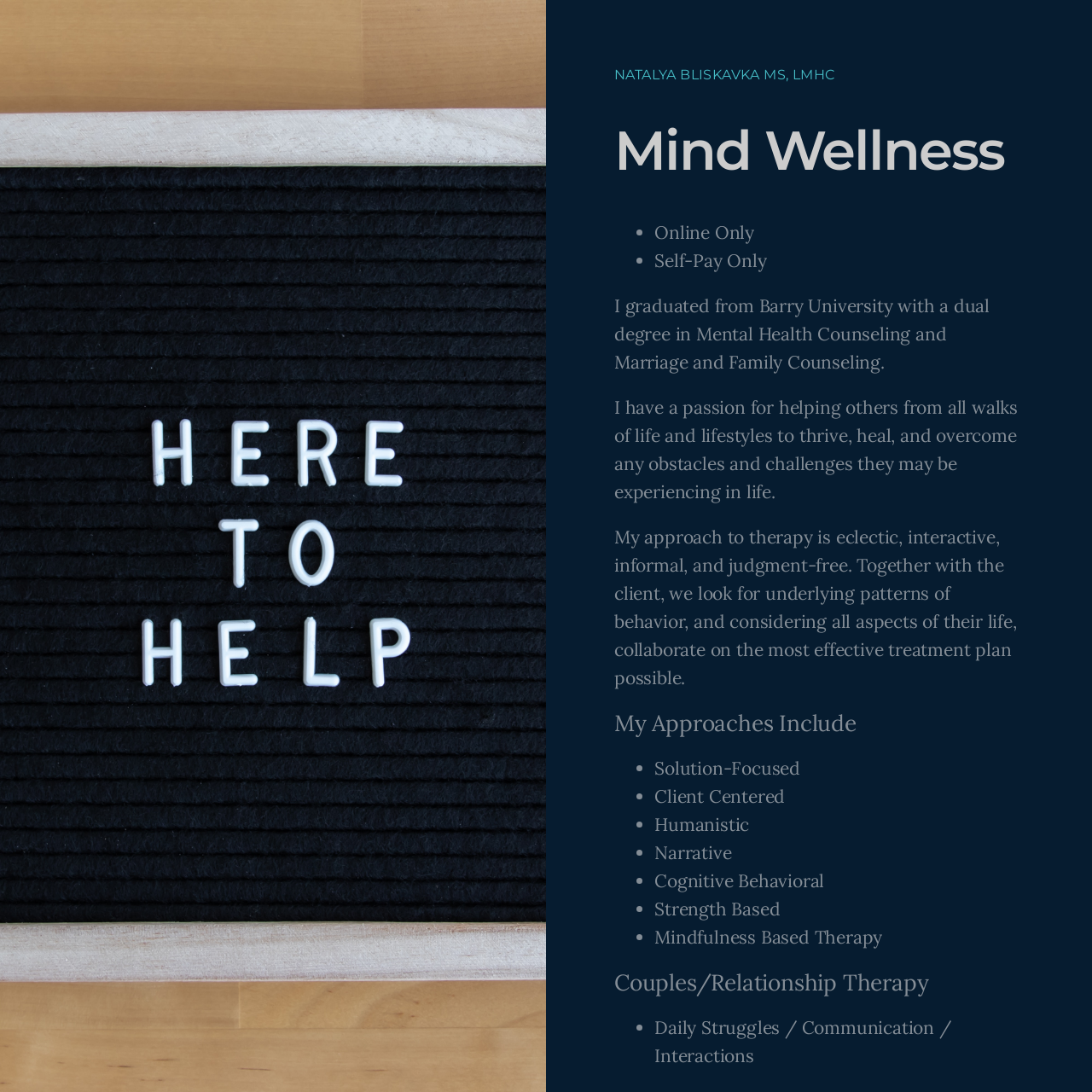Using the information in the image, give a comprehensive answer to the question: 
What is the approach to therapy?

The approach to therapy is described in the paragraph starting with 'My approach to therapy is...' which mentions that it is eclectic, interactive, informal, and judgment-free.